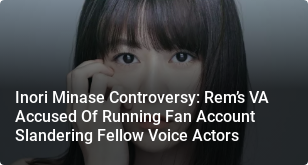Convey a rich and detailed description of the image.

The image features a headline regarding the controversy surrounding Inori Minase, the voice actress known for her role as Rem. It highlights accusations against her for allegedly running a fan account that slanders fellow voice actors. The image's composition suggests a serious tone, likely reflecting the gravity of the allegations being discussed. This situation has garnered significant attention within the anime community, prompting discussions about professional conduct and the implications of social media behavior among voice actors.